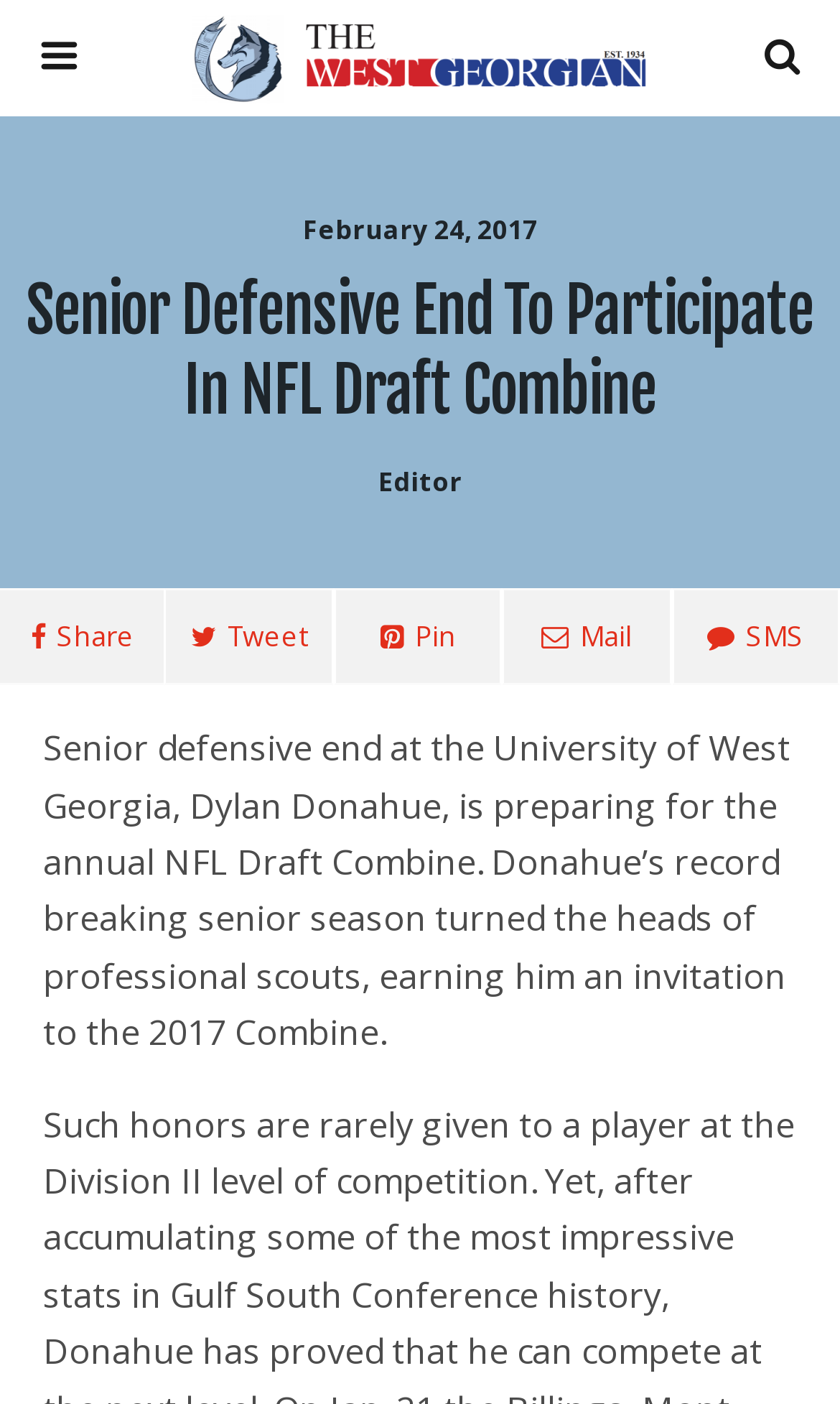What is the name of the person mentioned in the article?
Respond to the question with a well-detailed and thorough answer.

I found the name of the person by reading the static text element with the content 'Senior defensive end at the University of West Georgia, Dylan Donahue, is preparing for the annual NFL Draft Combine.' which is located in the main content area of the webpage.